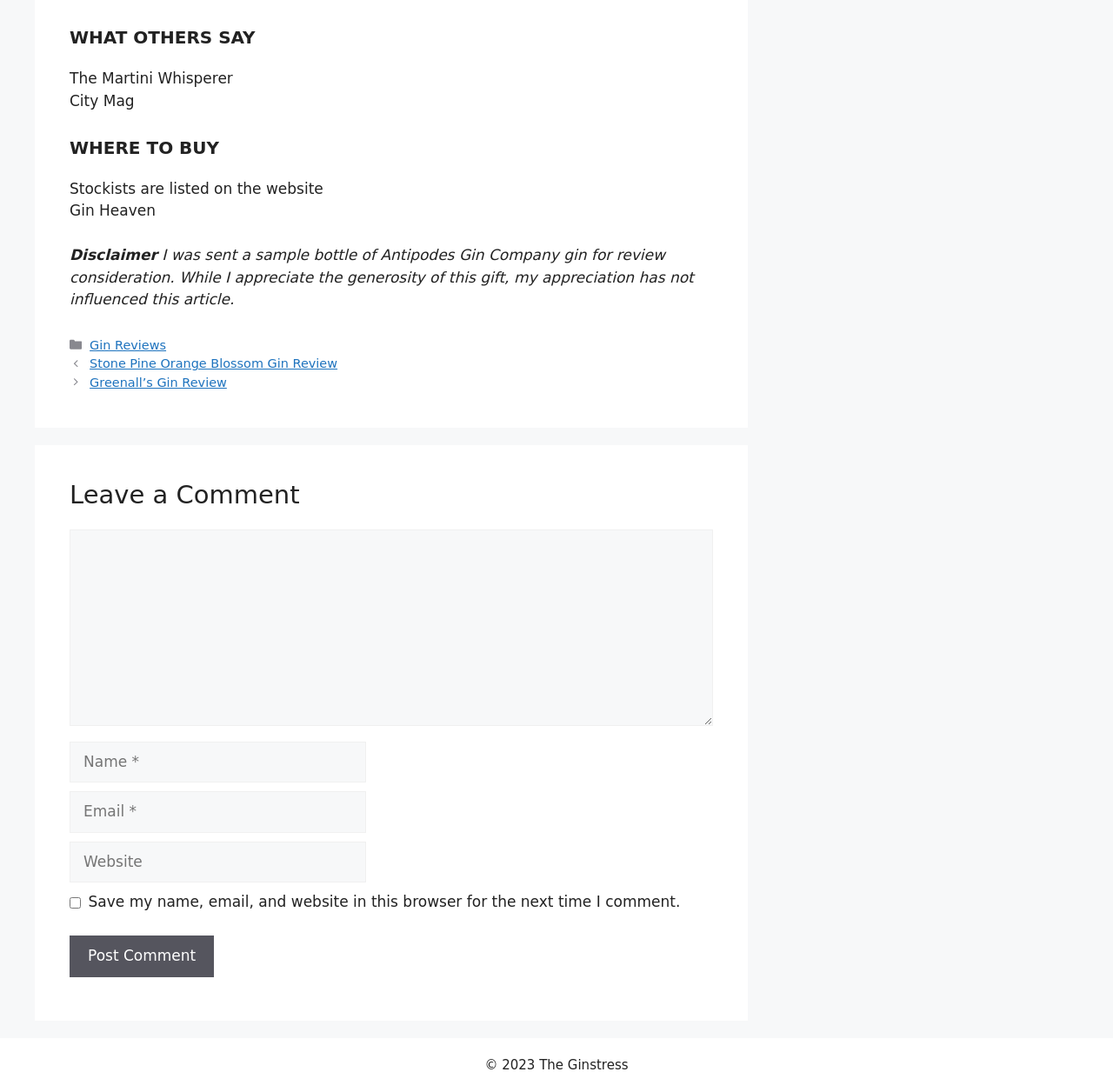Using the given element description, provide the bounding box coordinates (top-left x, top-left y, bottom-right x, bottom-right y) for the corresponding UI element in the screenshot: parent_node: Comment name="email" placeholder="Email *"

[0.062, 0.725, 0.329, 0.763]